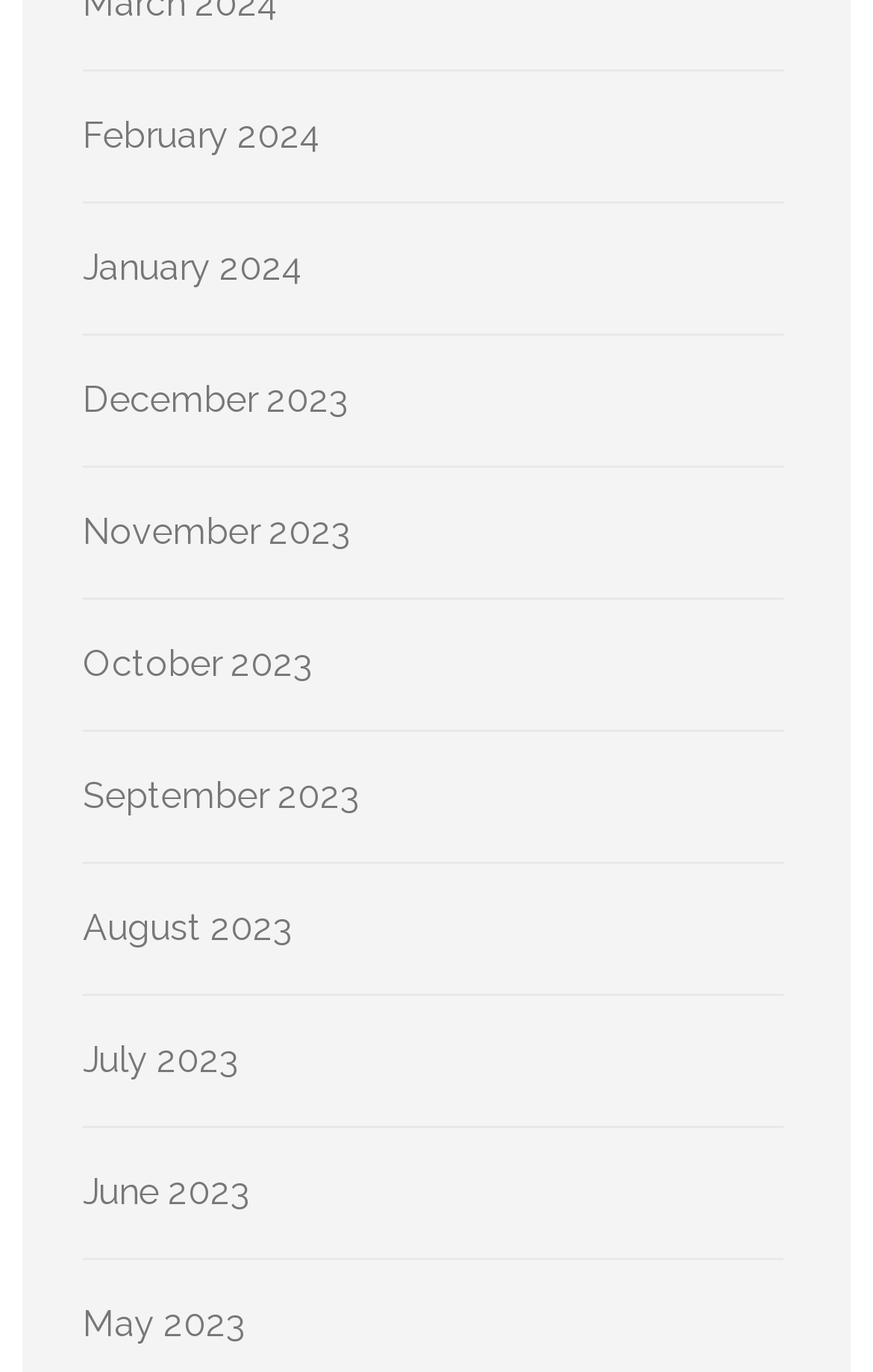How many months are listed?
Give a detailed explanation using the information visible in the image.

I counted the number of links on the webpage, and there are 12 links, each representing a month from February 2024 to May 2023.